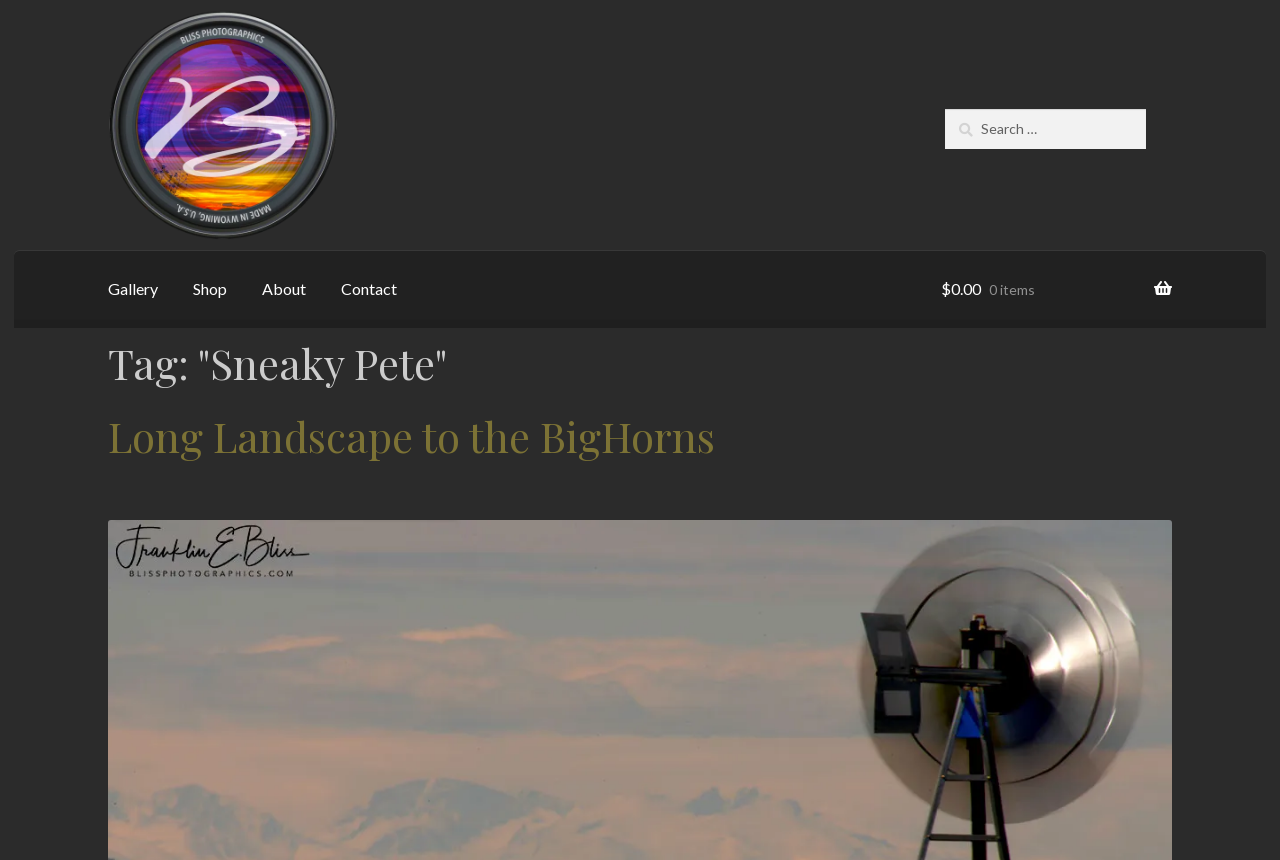Please identify the bounding box coordinates of the element's region that needs to be clicked to fulfill the following instruction: "Click the 'Among Us Twitch Drops (Dec 2020) A New Collaboration!' link". The bounding box coordinates should consist of four float numbers between 0 and 1, i.e., [left, top, right, bottom].

None